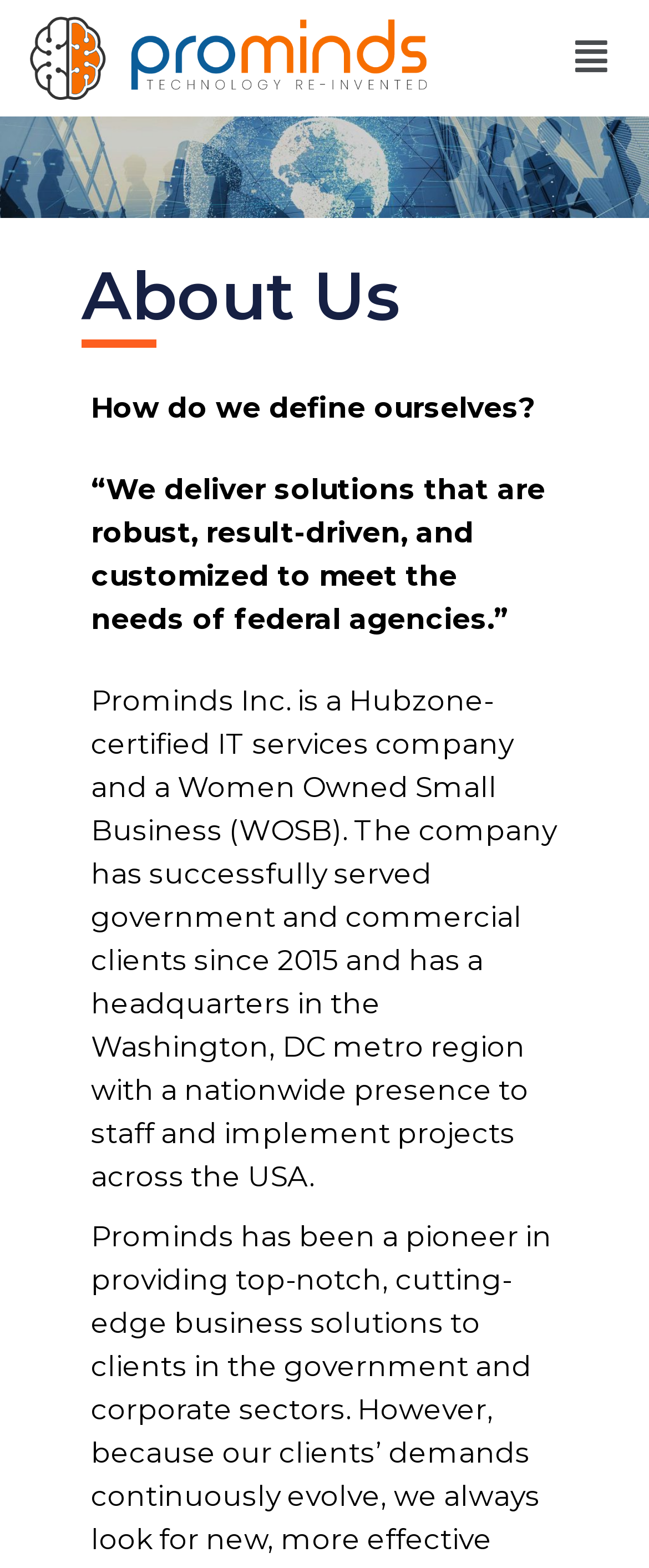Find the bounding box coordinates for the UI element whose description is: "Menu". The coordinates should be four float numbers between 0 and 1, in the format [left, top, right, bottom].

[0.866, 0.017, 0.954, 0.057]